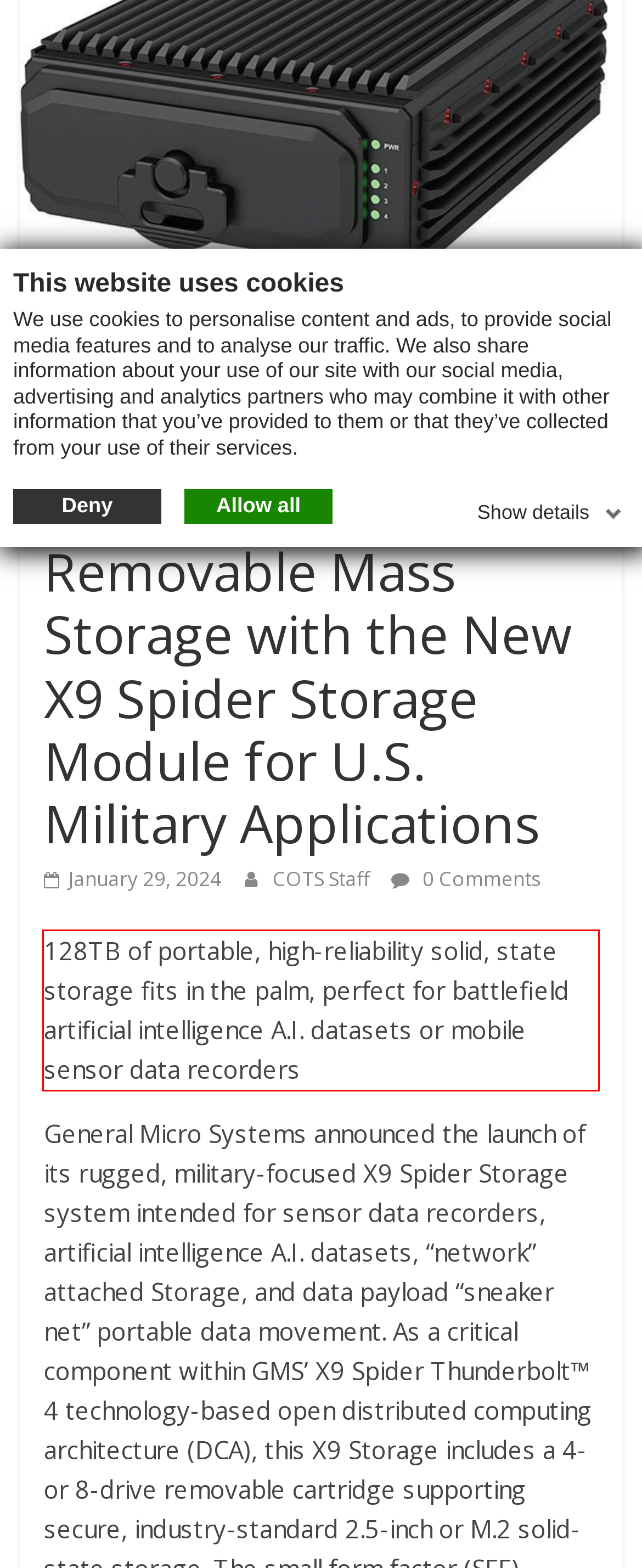You have a webpage screenshot with a red rectangle surrounding a UI element. Extract the text content from within this red bounding box.

128TB of portable, high-reliability solid, state storage fits in the palm, perfect for battlefield artificial intelligence A.I. datasets or mobile sensor data recorders